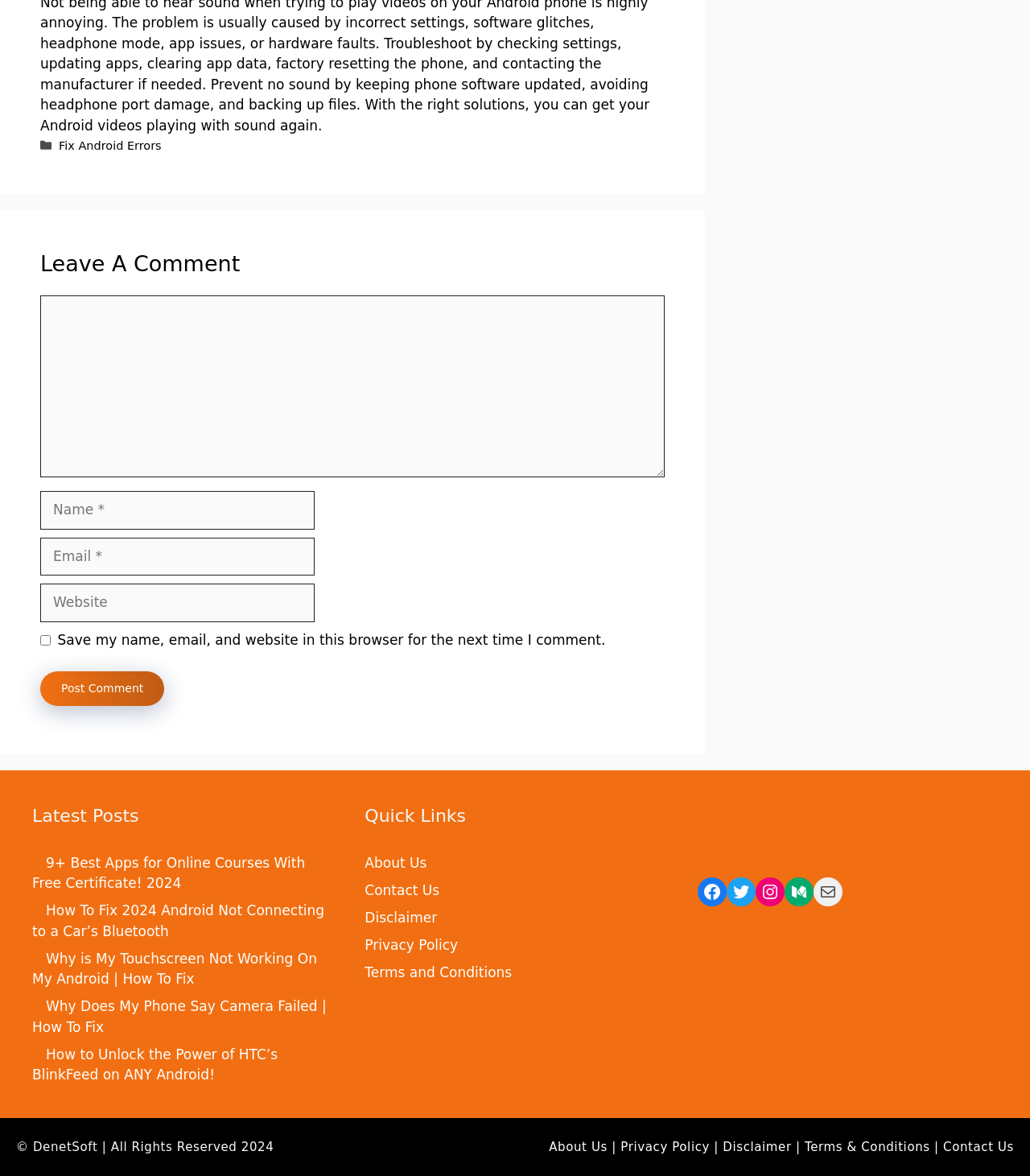How can users contact the website owner?
Based on the screenshot, provide a one-word or short-phrase response.

Through Contact Us link